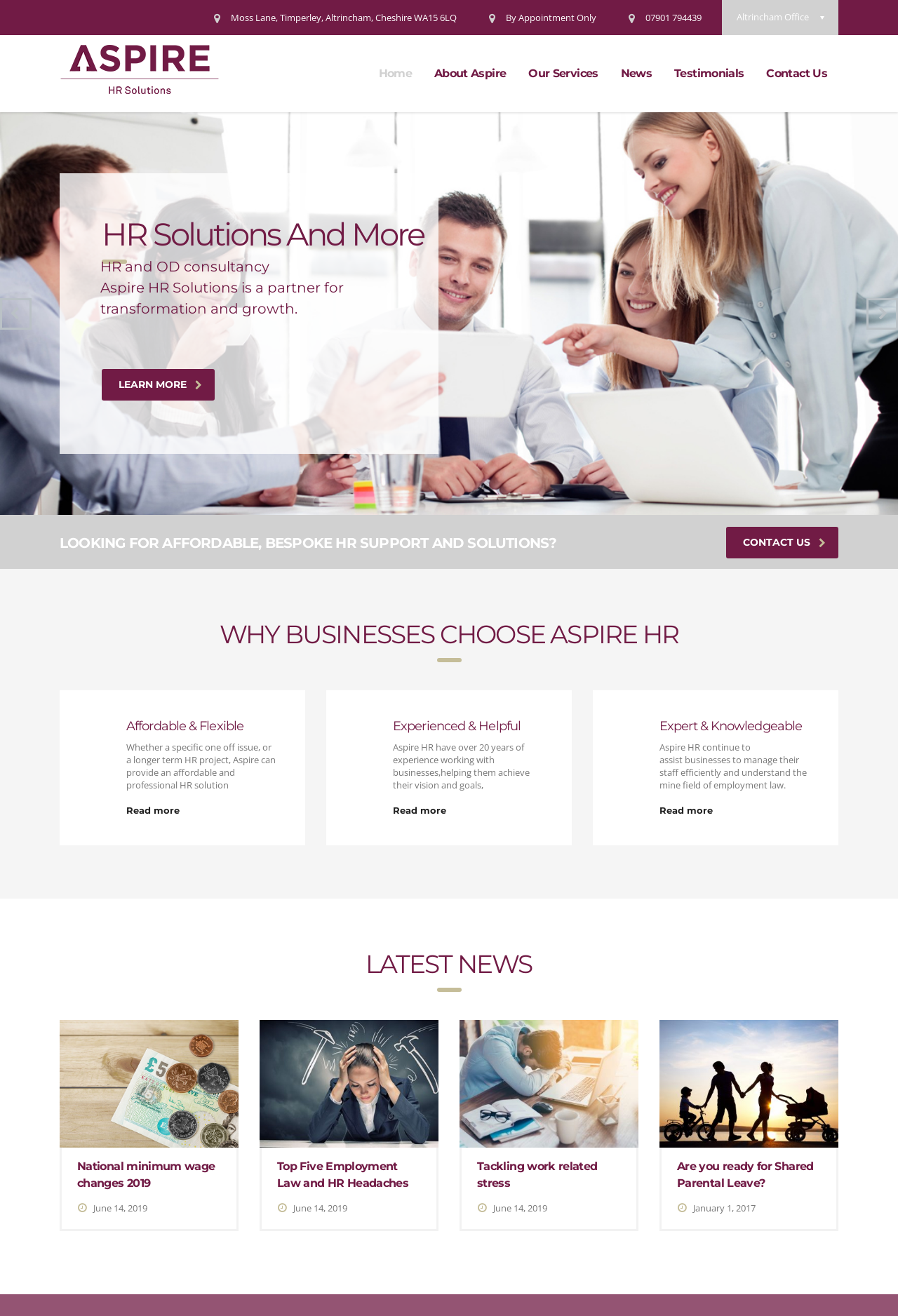What is the theme of the webpage?
Refer to the screenshot and answer in one word or phrase.

HR Solutions